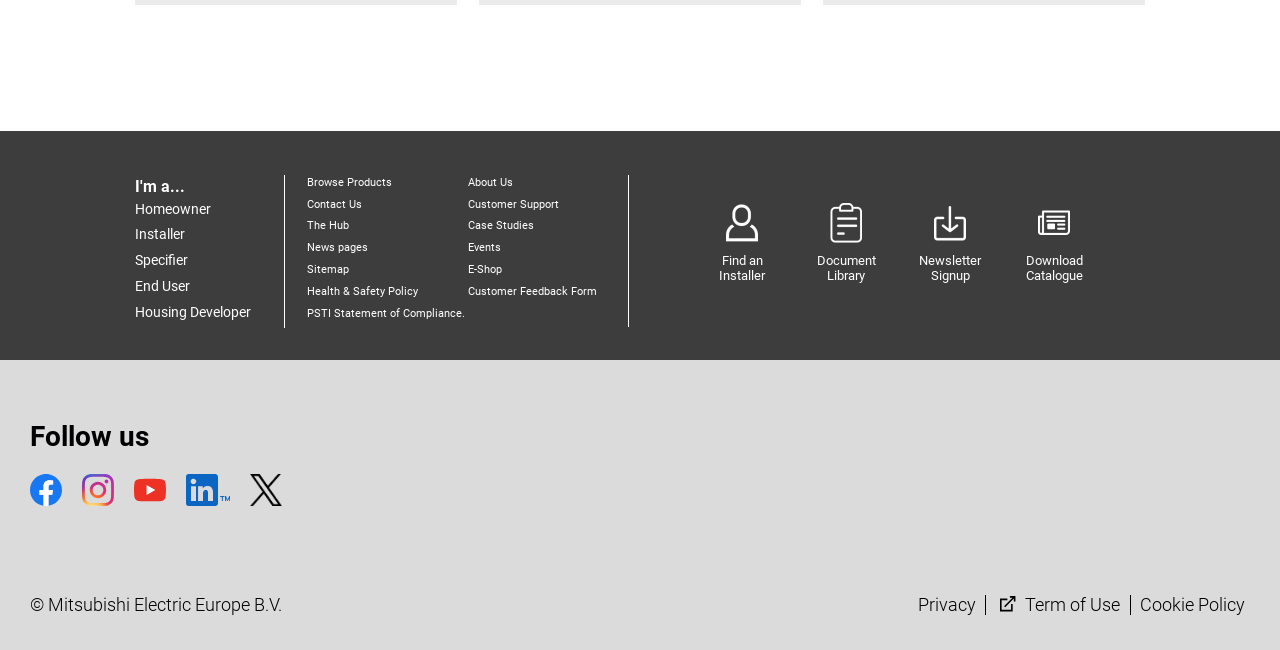Provide a thorough and detailed response to the question by examining the image: 
What is the name of the company that owns the website?

The company that owns the website is Mitsubishi Electric Europe B.V., as indicated by the copyright notice at the bottom of the page.